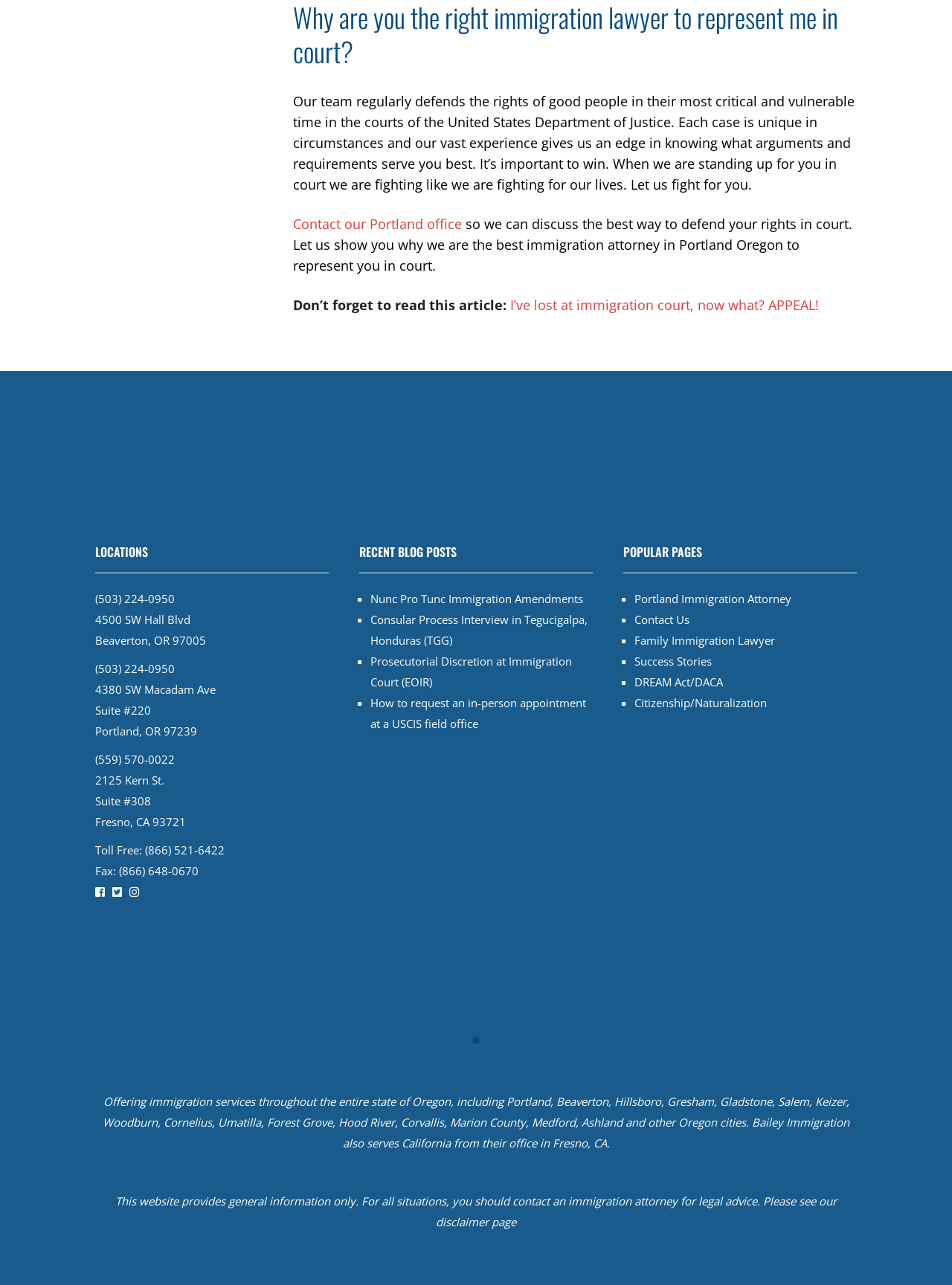Find the bounding box coordinates for the area you need to click to carry out the instruction: "Read the article about what to do after losing at immigration court". The coordinates should be four float numbers between 0 and 1, indicated as [left, top, right, bottom].

[0.536, 0.23, 0.86, 0.244]